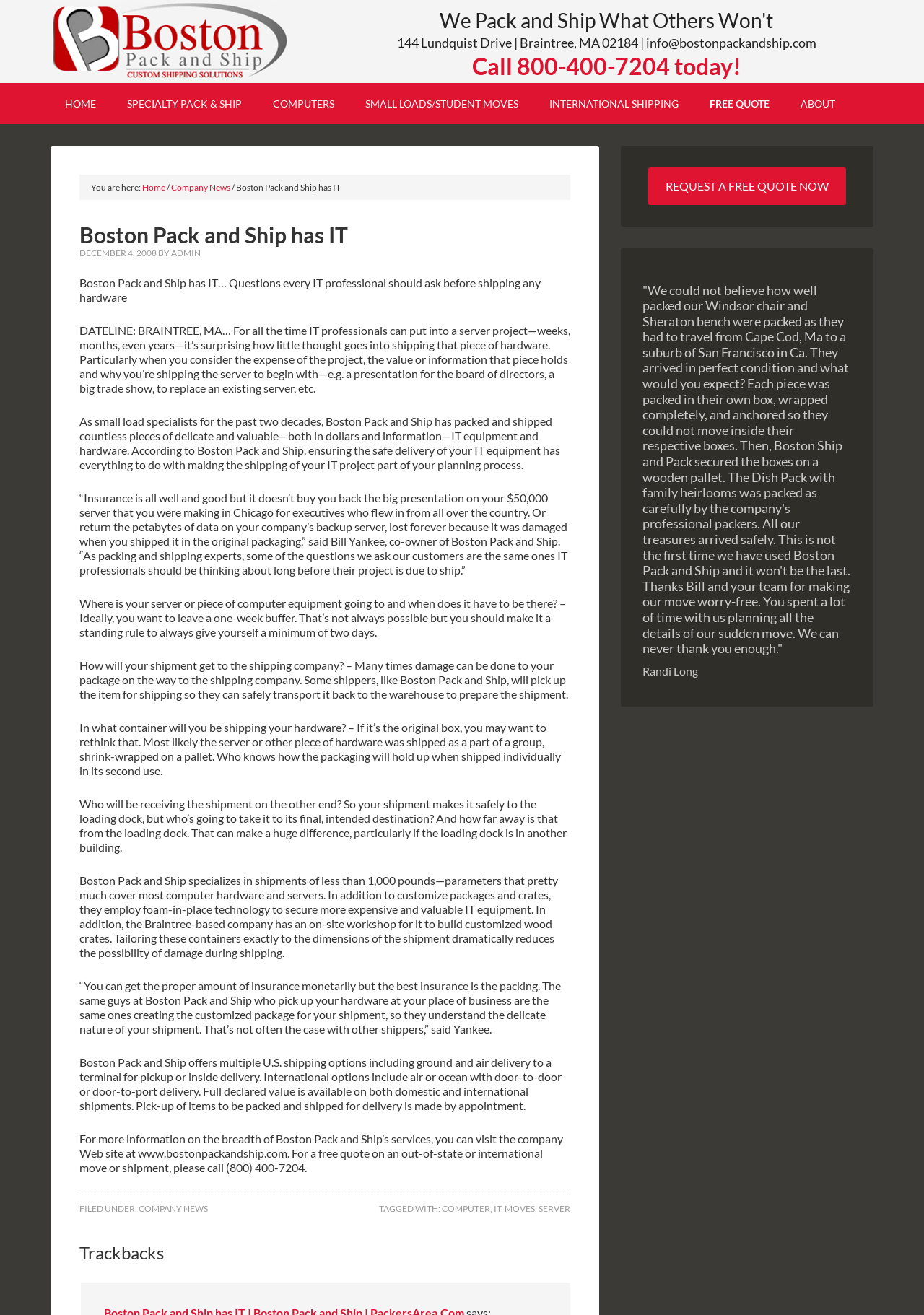Could you indicate the bounding box coordinates of the region to click in order to complete this instruction: "Click the 'ABOUT' link".

[0.851, 0.063, 0.92, 0.094]